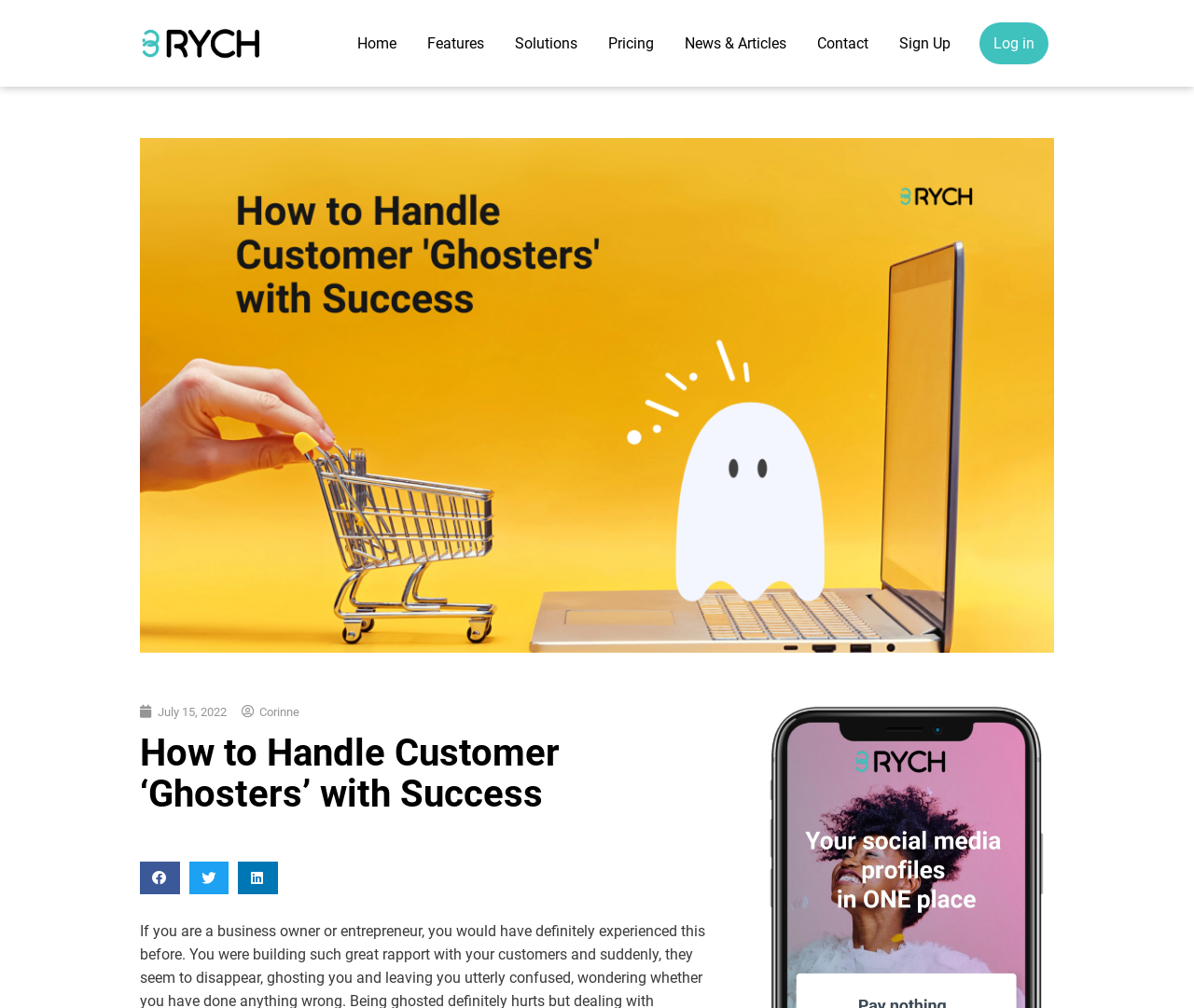Give a concise answer using only one word or phrase for this question:
How many navigation links are there?

7